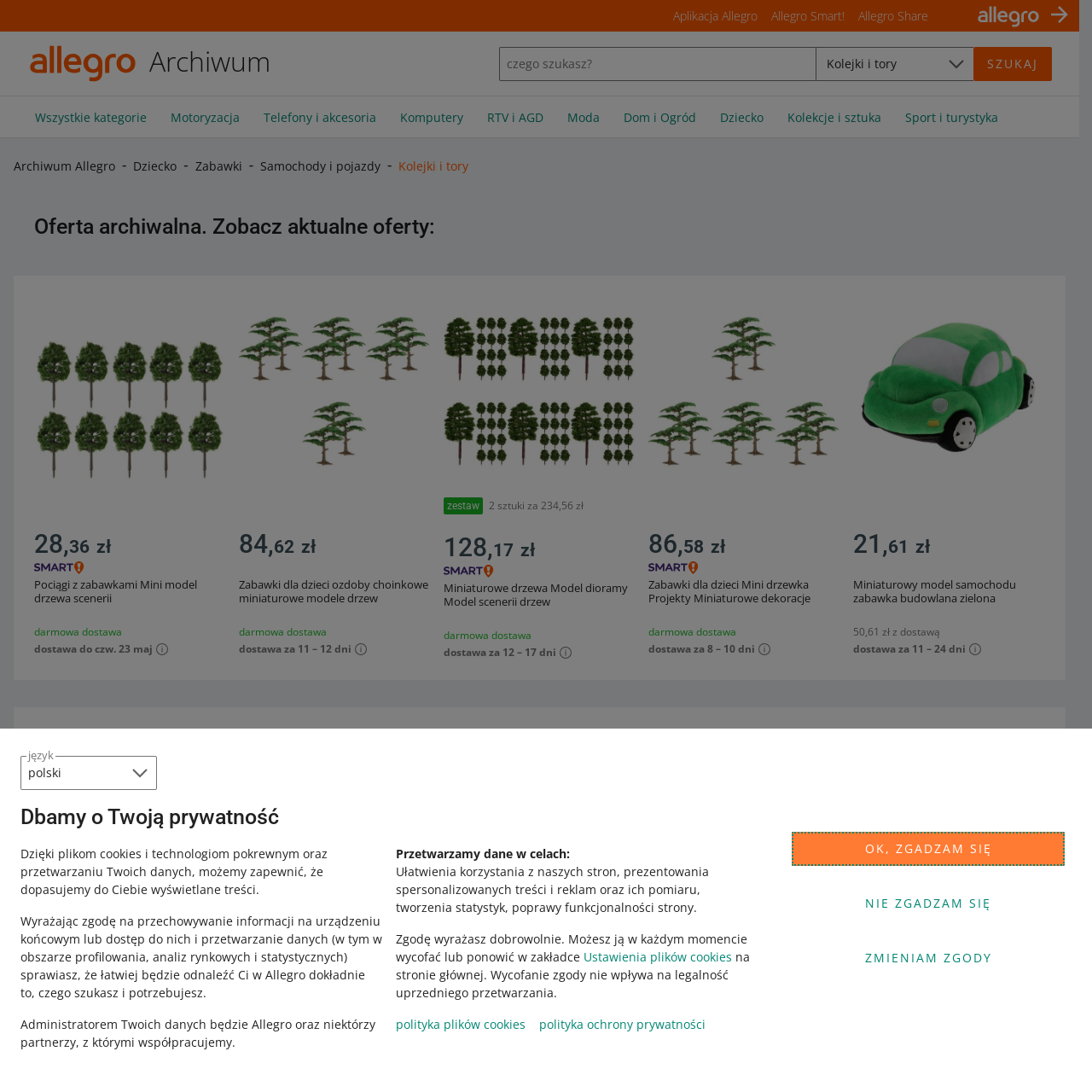What is the purpose of the miniature trees?
Direct your attention to the image enclosed by the red bounding box and provide a detailed answer to the question.

The caption states that the miniature trees are perfect for enhancing dioramas, providing an aesthetic touch to model landscapes and settings, which implies that their purpose is to add realism and detail to miniature environments.